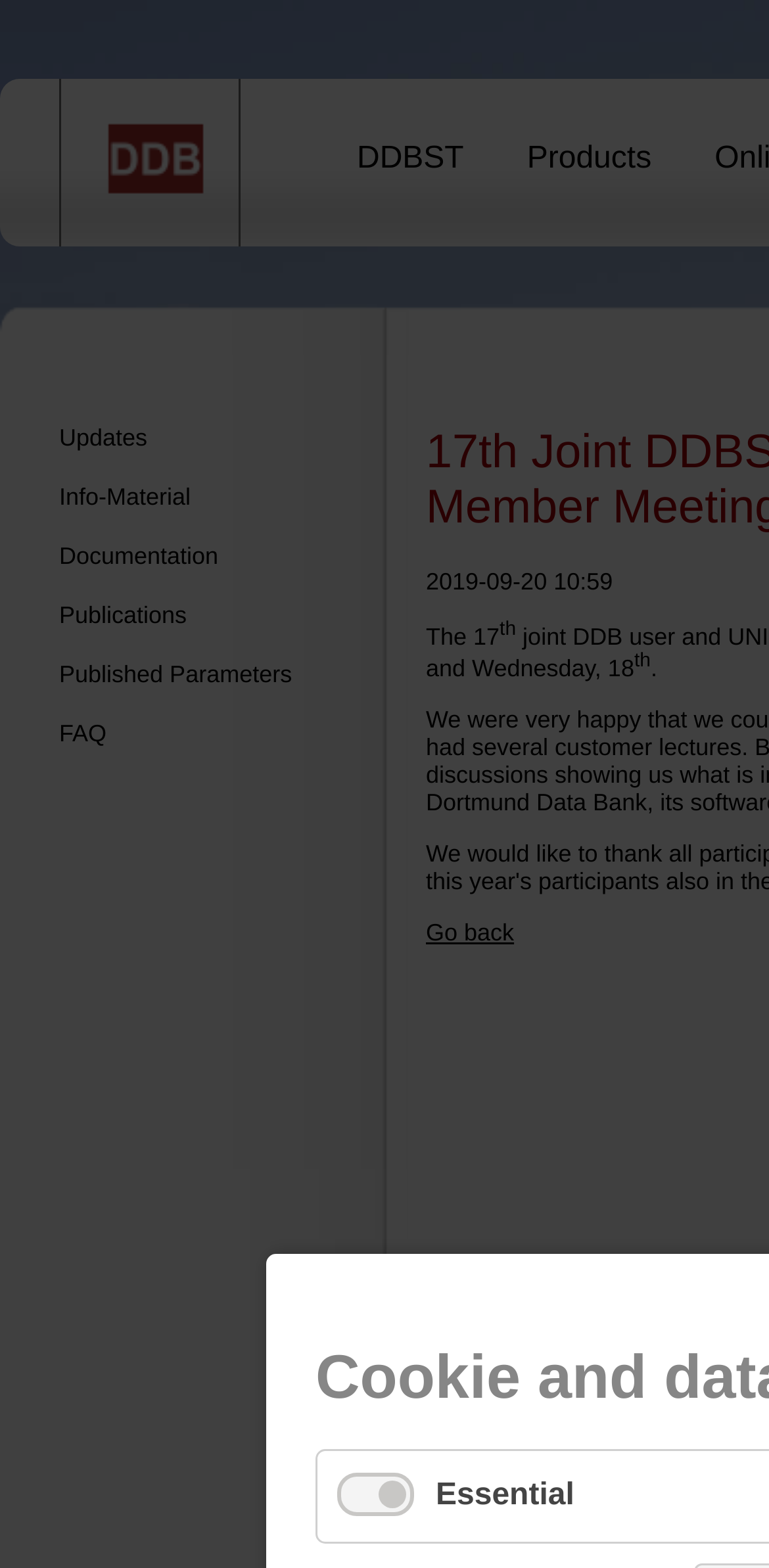Determine the bounding box coordinates for the UI element with the following description: "Go back". The coordinates should be four float numbers between 0 and 1, represented as [left, top, right, bottom].

[0.554, 0.586, 0.668, 0.604]